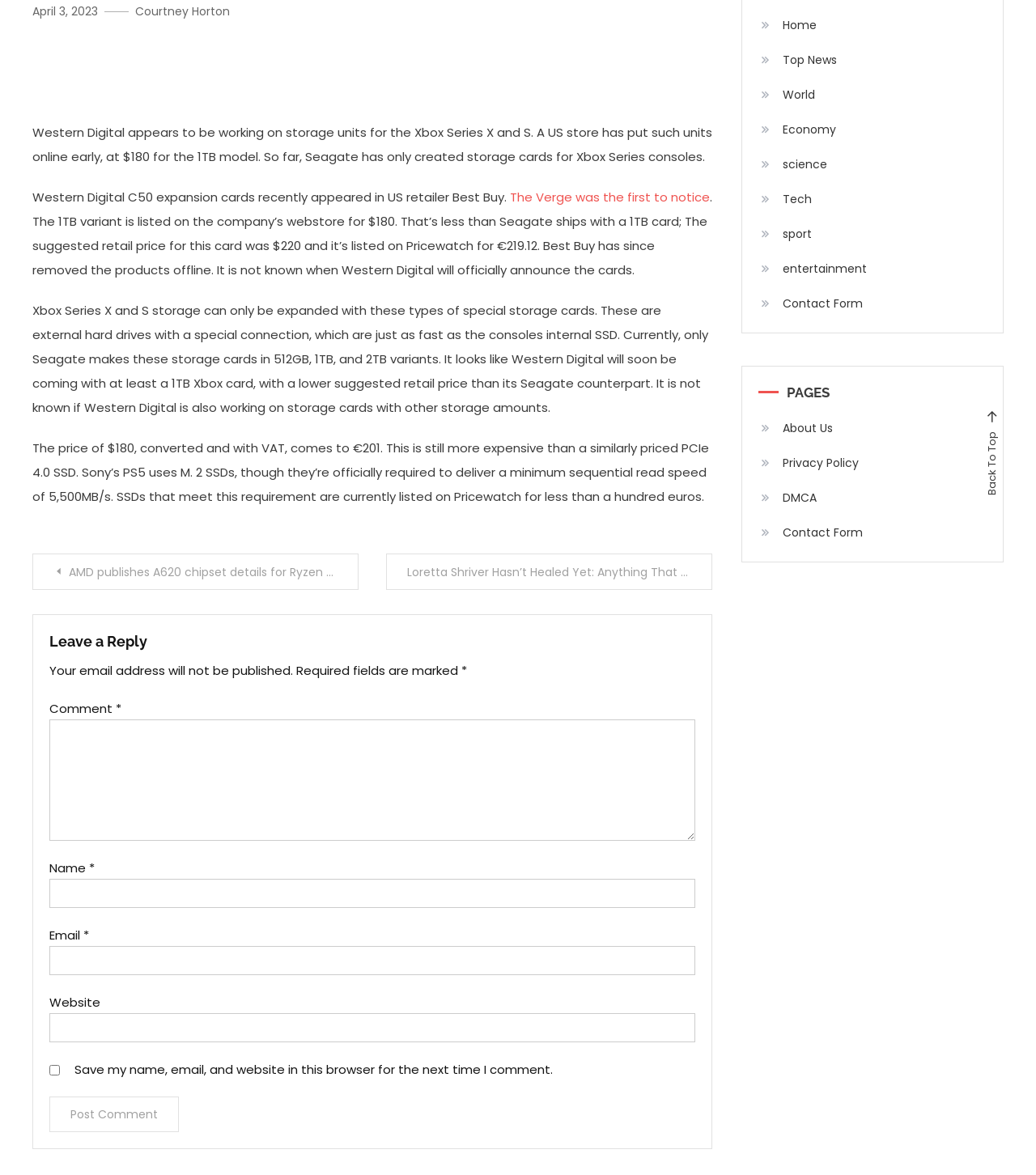For the following element description, predict the bounding box coordinates in the format (top-left x, top-left y, bottom-right x, bottom-right y). All values should be floating point numbers between 0 and 1. Description: name="submit" value="Post Comment"

[0.048, 0.933, 0.173, 0.963]